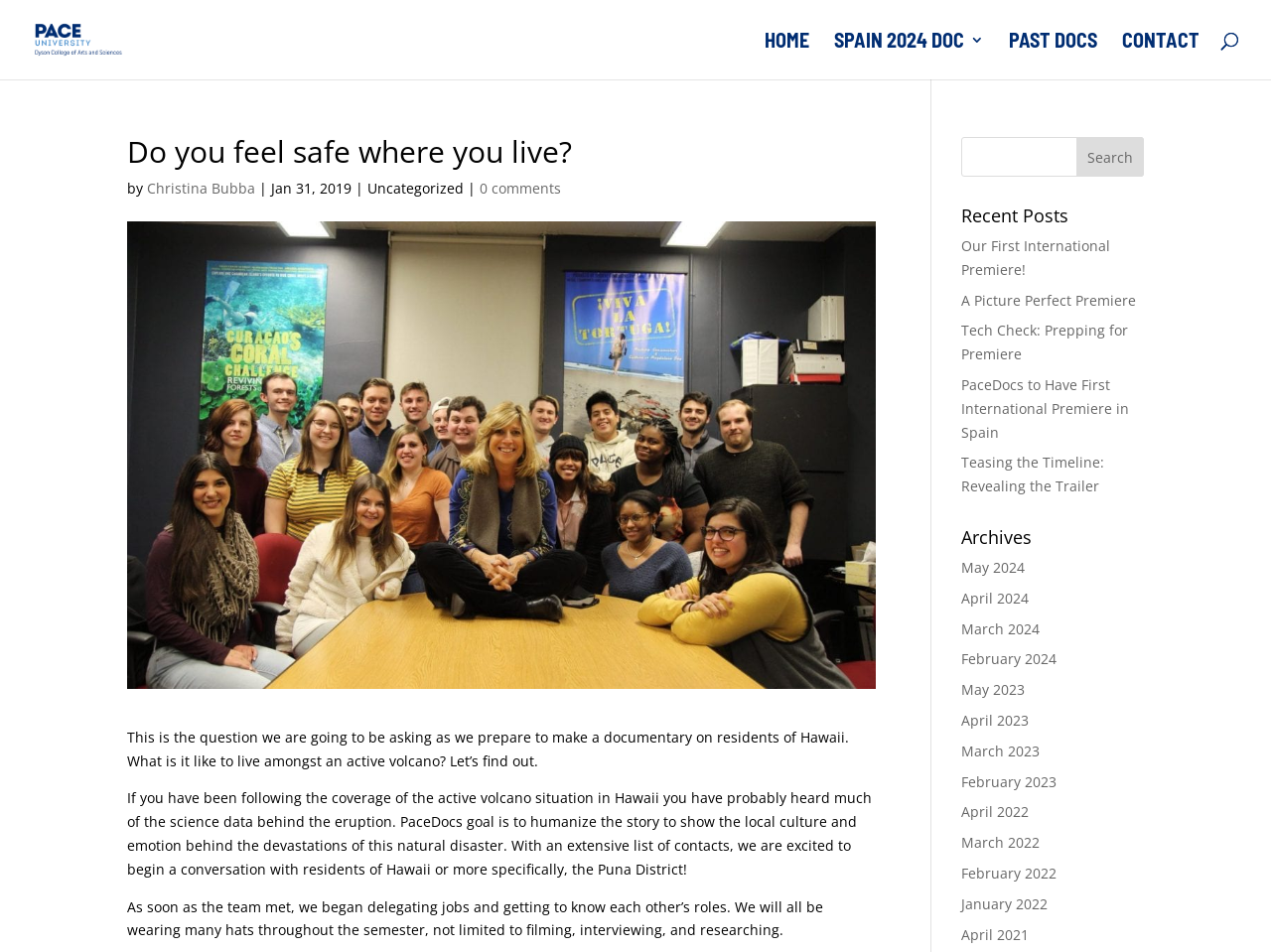Identify the title of the webpage and provide its text content.

Do you feel safe where you live?